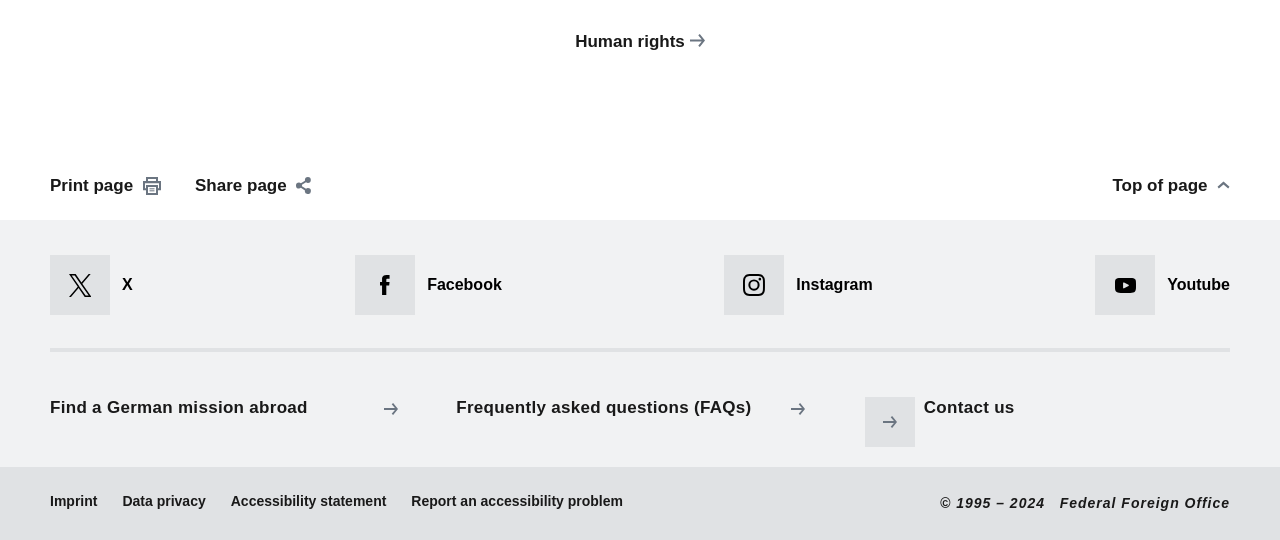Determine the bounding box coordinates of the clickable region to execute the instruction: "Go to Facebook". The coordinates should be four float numbers between 0 and 1, denoted as [left, top, right, bottom].

[0.277, 0.473, 0.392, 0.584]